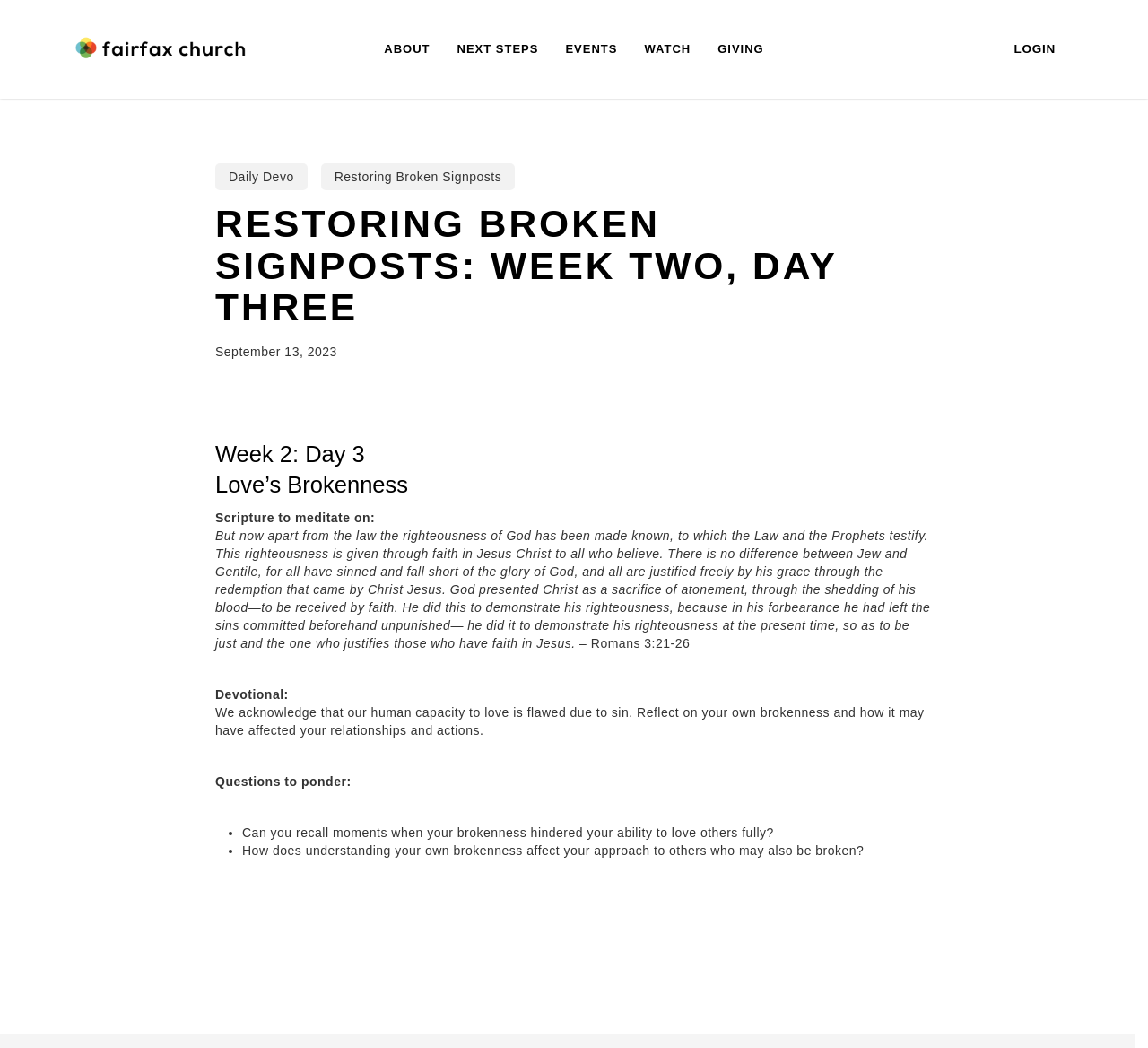Please provide a detailed answer to the question below by examining the image:
What is the name of the church?

The name of the church can be found in the top-left corner of the webpage, where it is written as 'Fairfax Church' and also has an image with the same name.